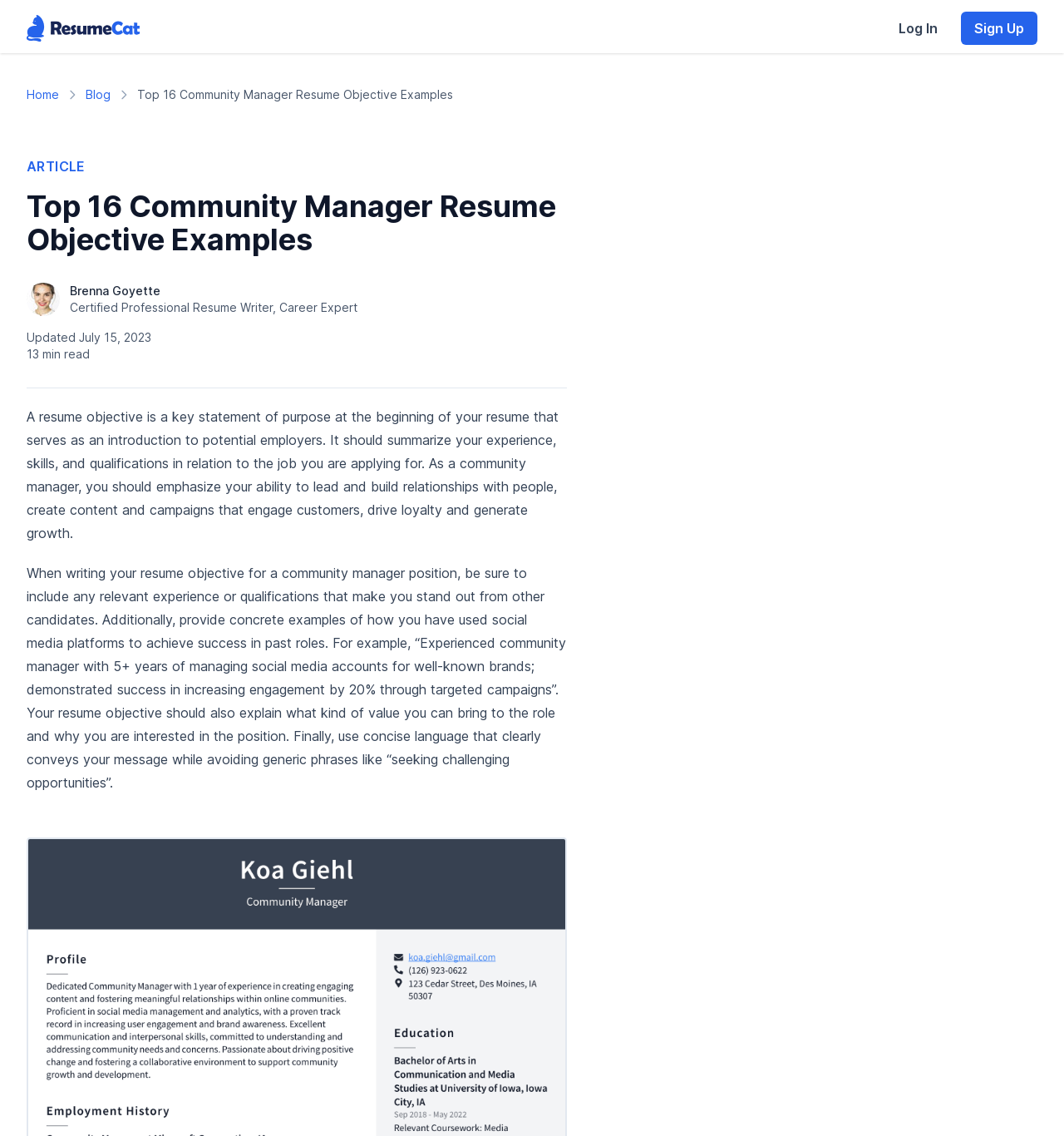Using the element description: "Sign Up", determine the bounding box coordinates for the specified UI element. The coordinates should be four float numbers between 0 and 1, [left, top, right, bottom].

[0.903, 0.01, 0.975, 0.04]